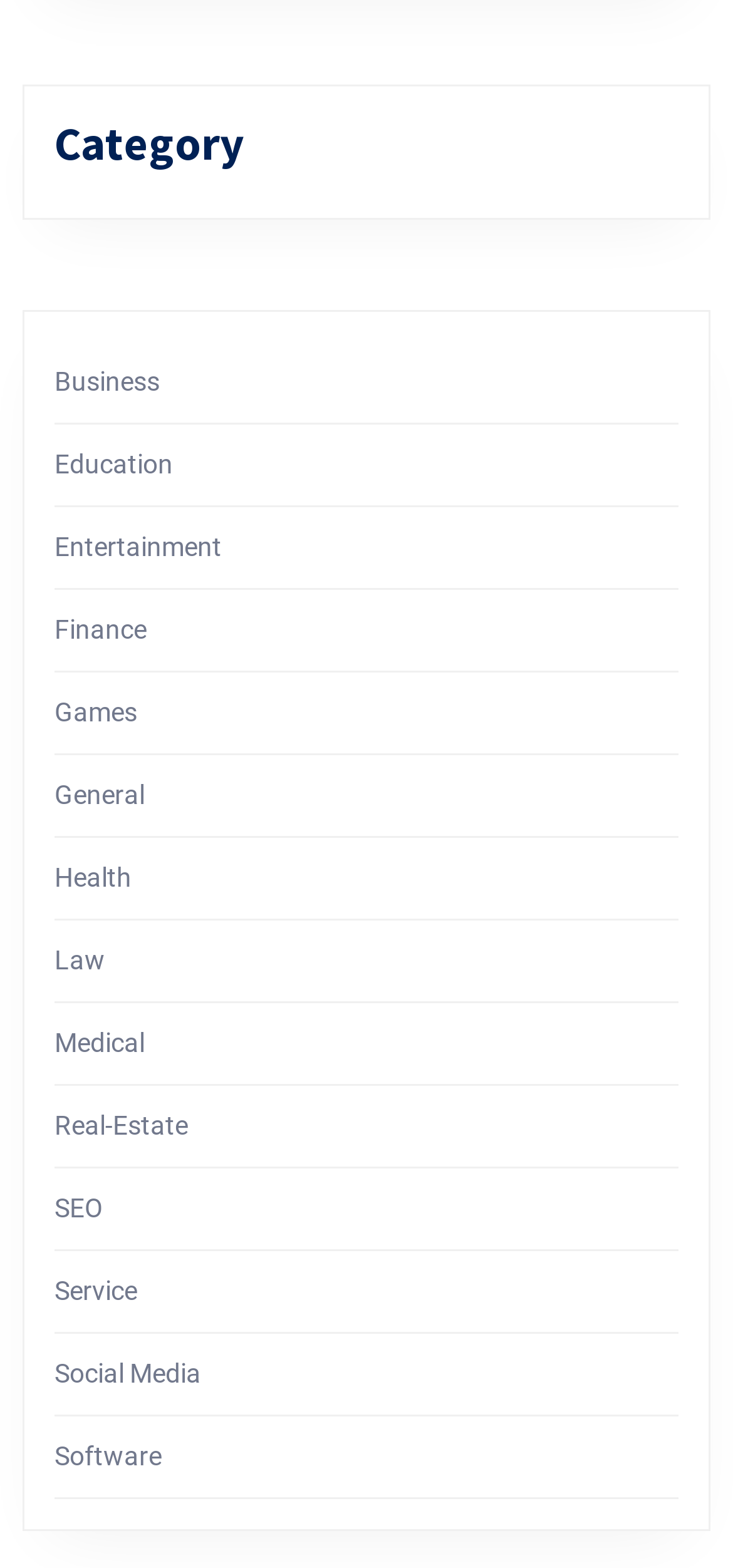Bounding box coordinates must be specified in the format (top-left x, top-left y, bottom-right x, bottom-right y). All values should be floating point numbers between 0 and 1. What are the bounding box coordinates of the UI element described as: Health

[0.074, 0.55, 0.179, 0.569]